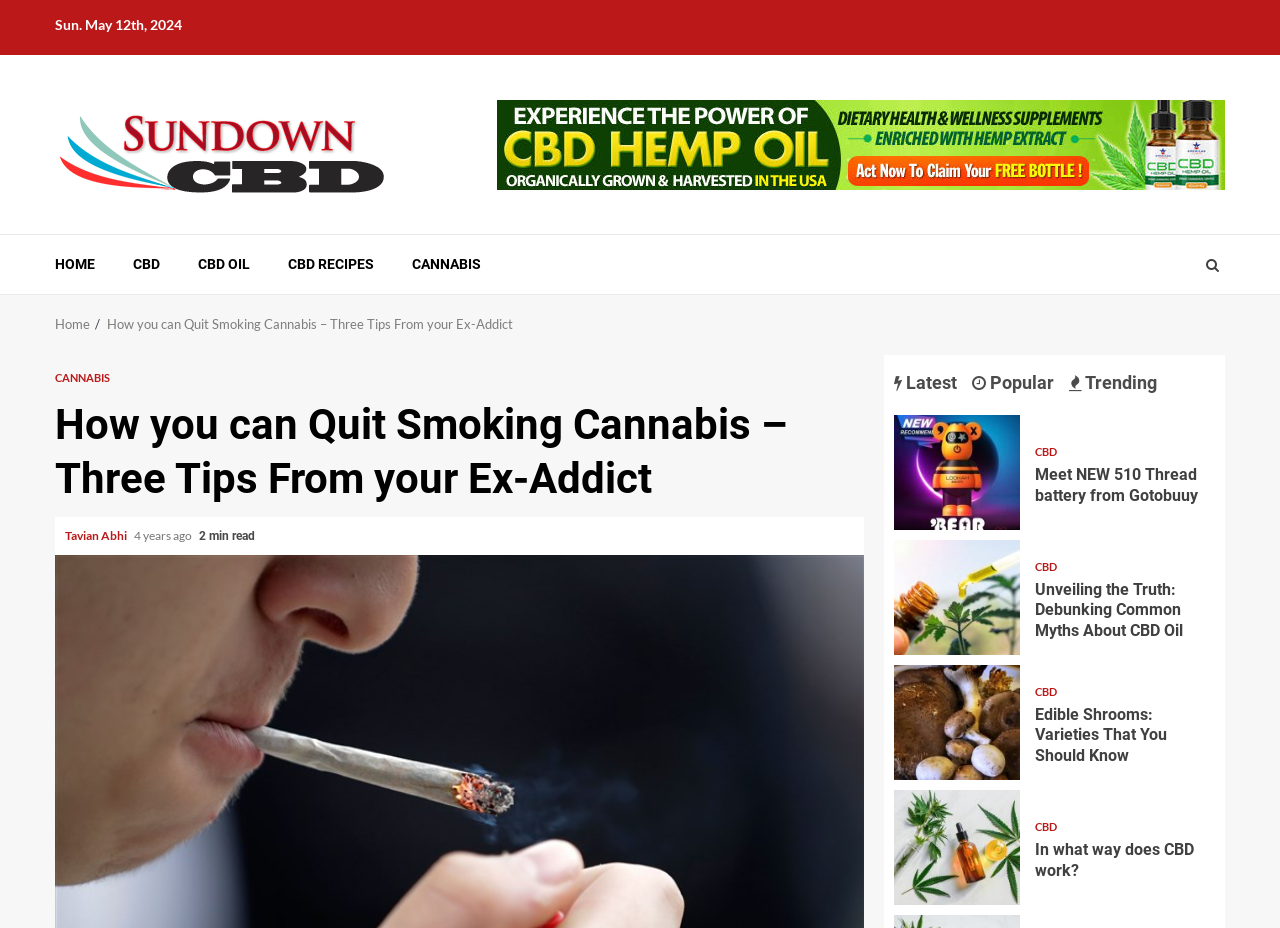Locate the bounding box coordinates of the clickable region necessary to complete the following instruction: "Click the 'CBD' link". Provide the coordinates in the format of four float numbers between 0 and 1, i.e., [left, top, right, bottom].

[0.104, 0.275, 0.125, 0.295]